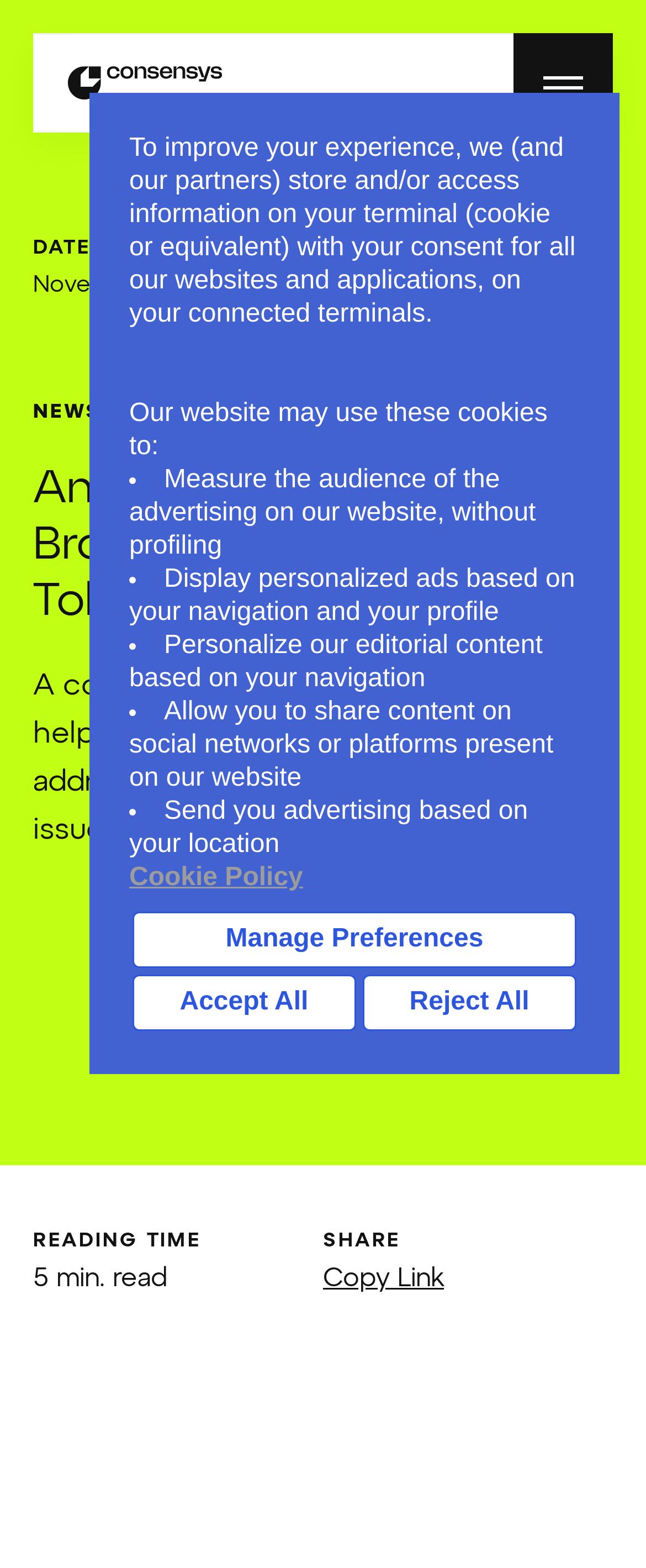What can be shared from the webpage?
Answer the question based on the image using a single word or a brief phrase.

The article link